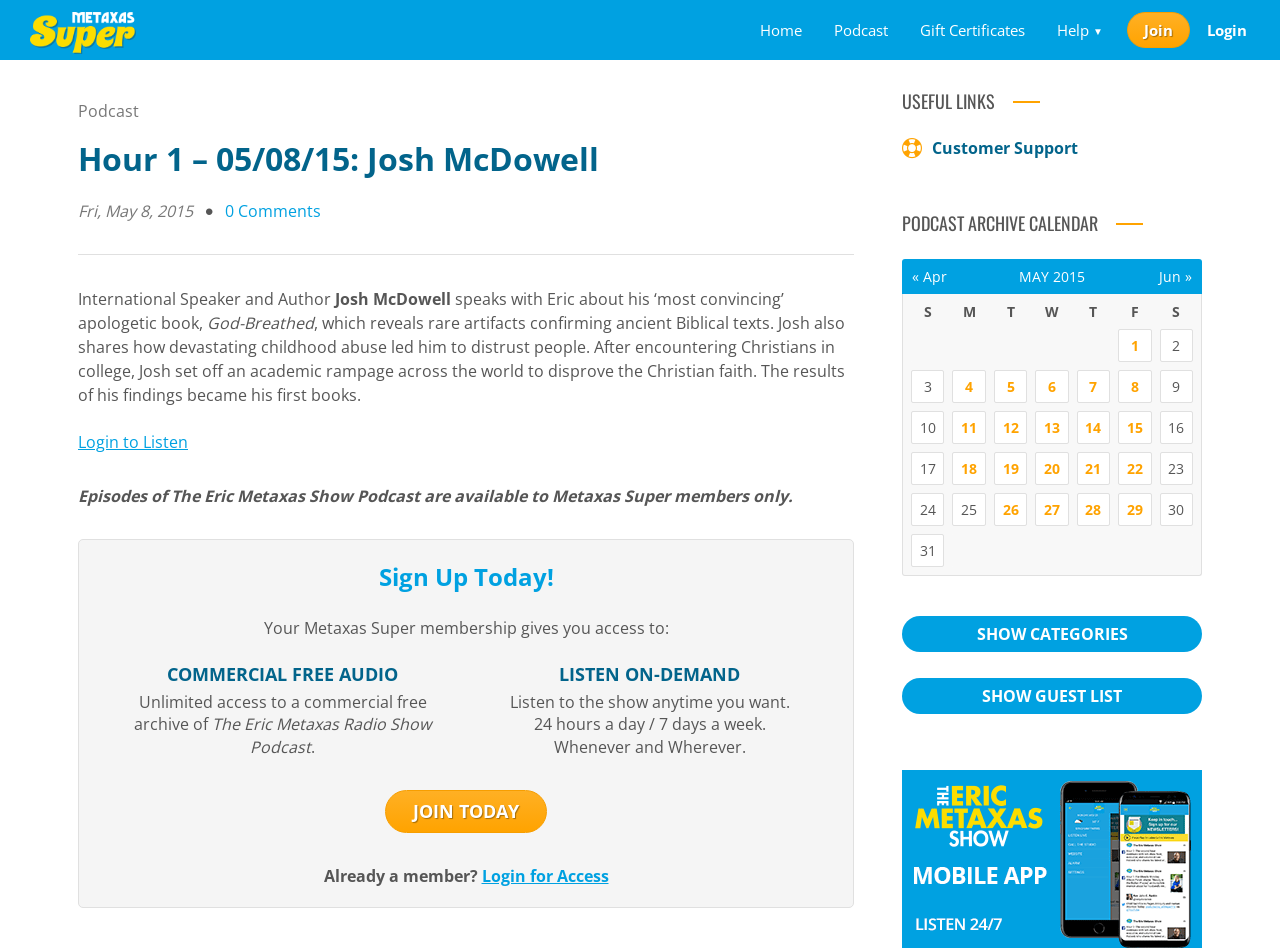Determine the bounding box coordinates of the clickable element to achieve the following action: 'Click the 'Home' link'. Provide the coordinates as four float values between 0 and 1, formatted as [left, top, right, bottom].

[0.581, 0.0, 0.639, 0.063]